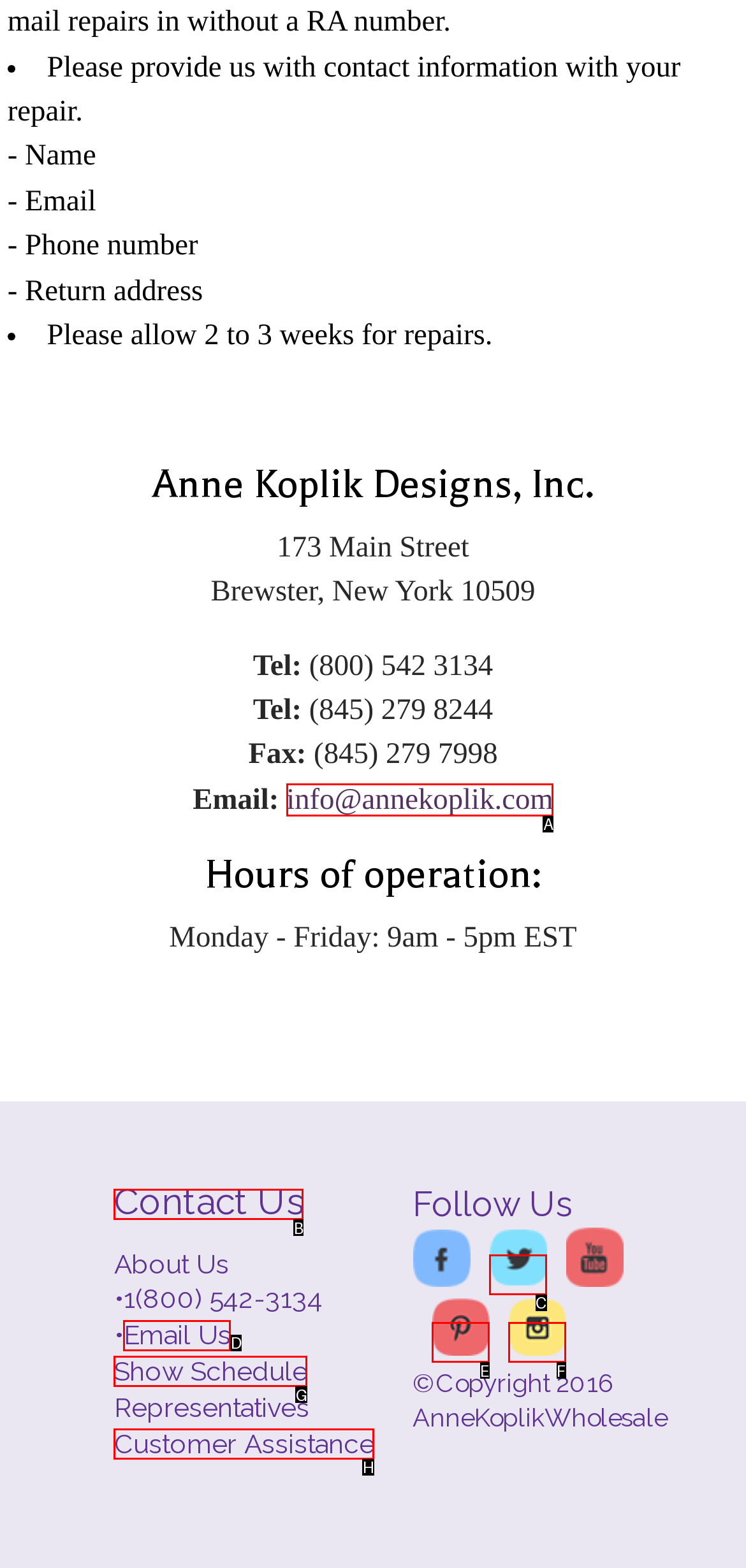Determine which HTML element matches the given description: Email Us. Provide the corresponding option's letter directly.

D